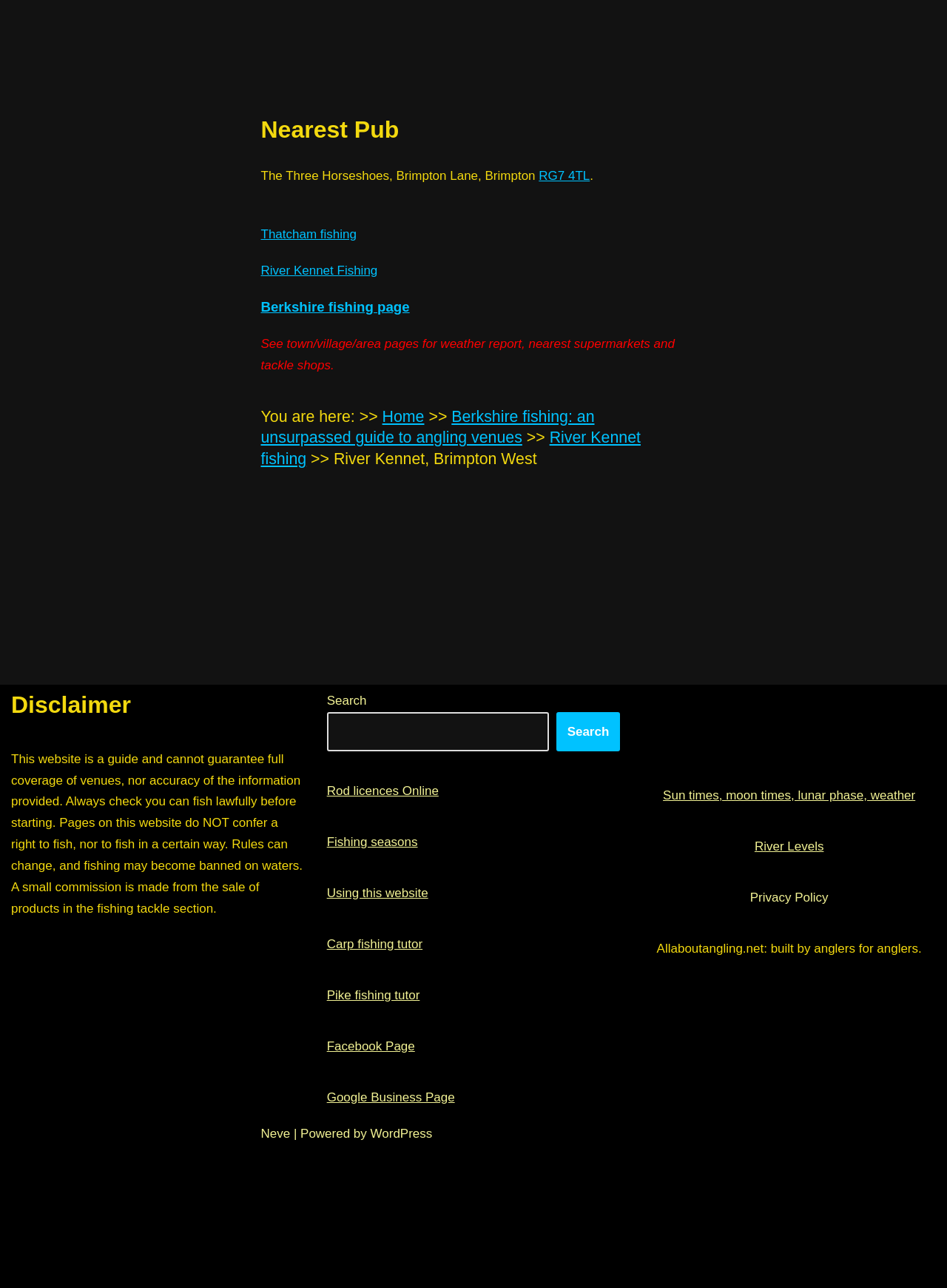Provide the bounding box coordinates for the UI element that is described by this text: "Neve". The coordinates should be in the form of four float numbers between 0 and 1: [left, top, right, bottom].

[0.275, 0.874, 0.306, 0.885]